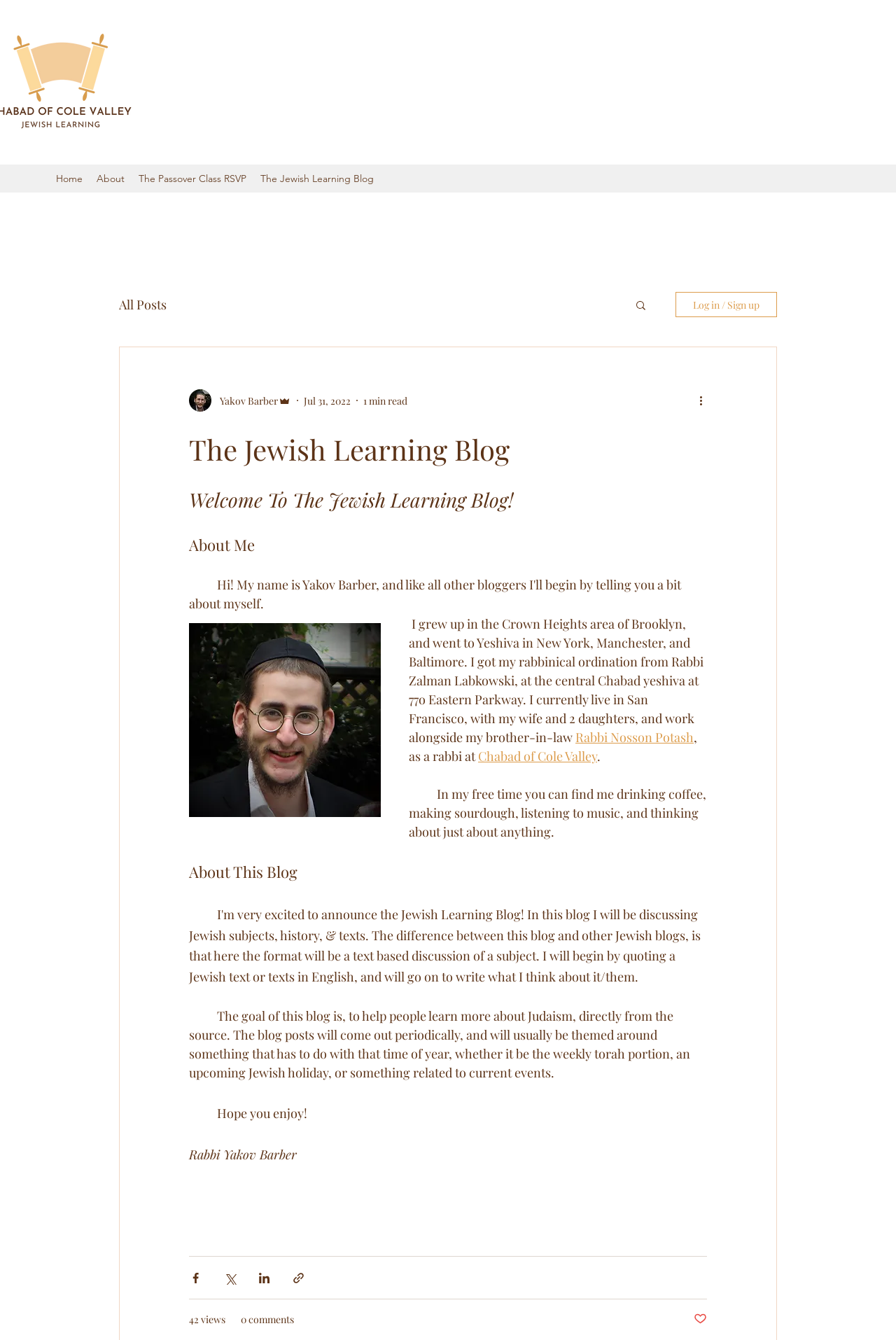Locate and generate the text content of the webpage's heading.

The Jewish Learning Blog